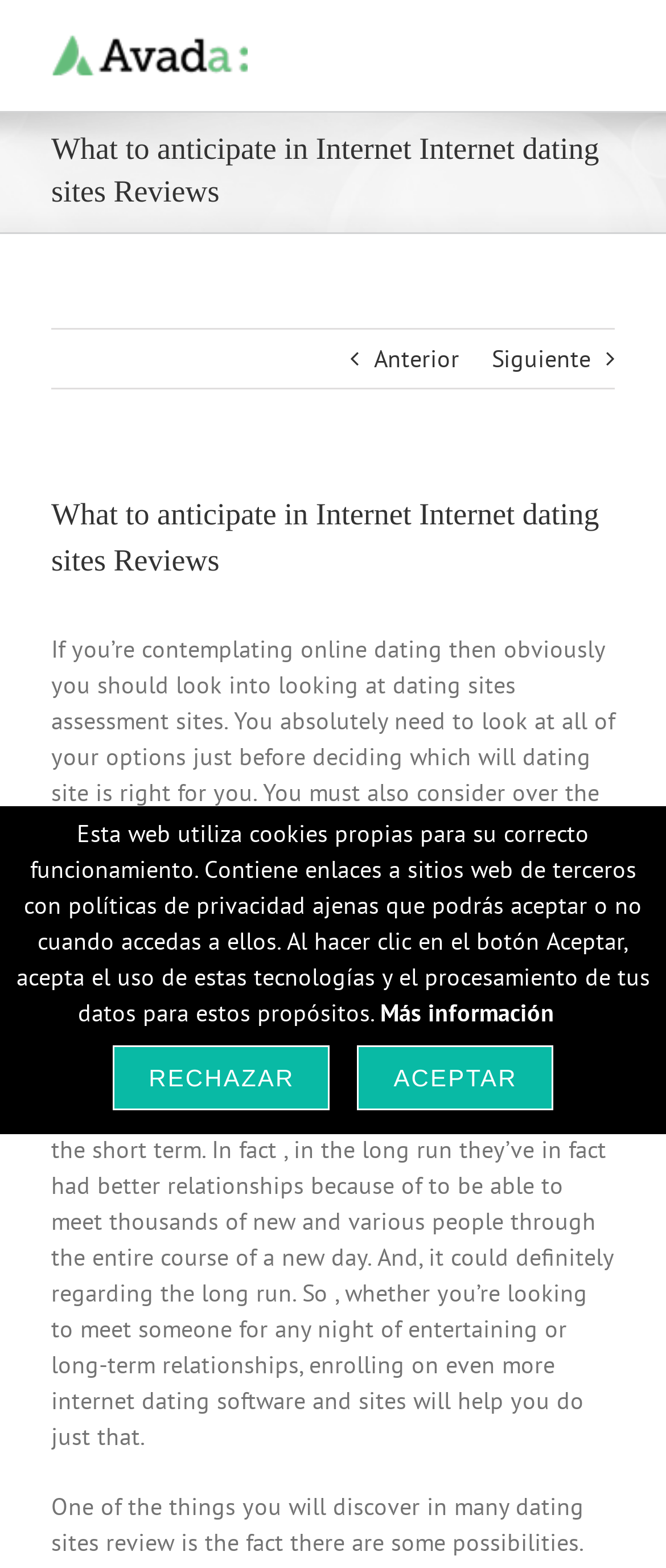Determine the bounding box of the UI component based on this description: "alt="Pinturas Nevado Logo"". The bounding box coordinates should be four float values between 0 and 1, i.e., [left, top, right, bottom].

[0.077, 0.022, 0.372, 0.049]